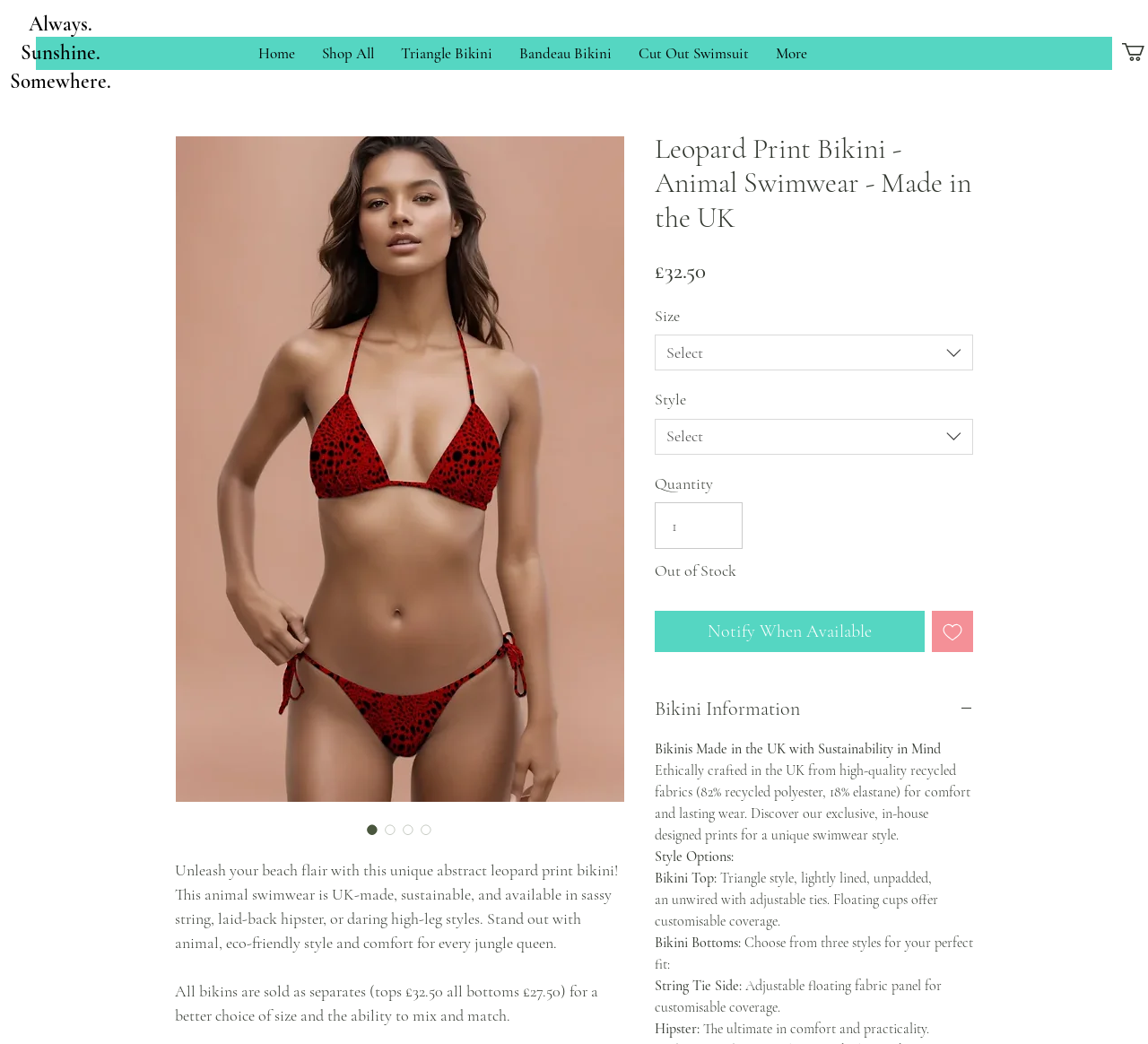Show the bounding box coordinates for the element that needs to be clicked to execute the following instruction: "Click on the 'Home' link". Provide the coordinates in the form of four float numbers between 0 and 1, i.e., [left, top, right, bottom].

[0.213, 0.034, 0.268, 0.069]